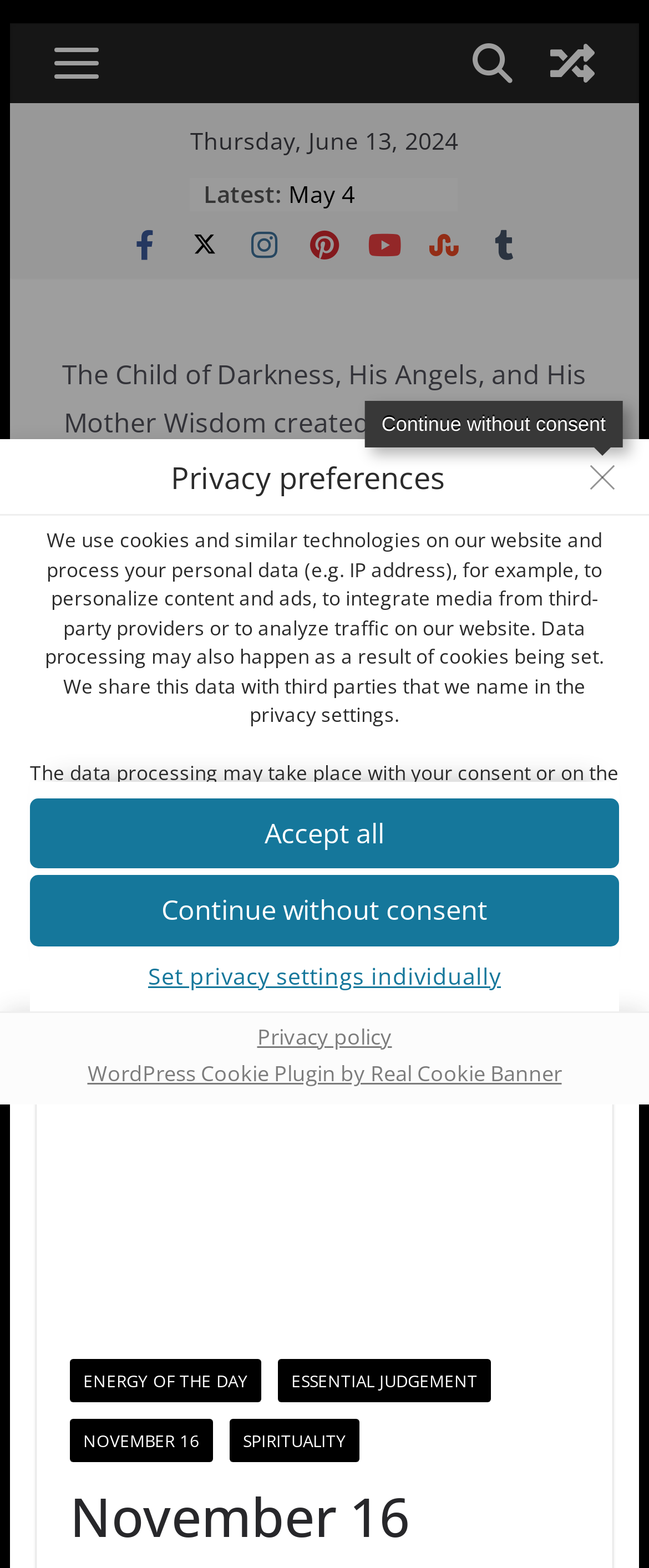Specify the bounding box coordinates for the region that must be clicked to perform the given instruction: "Set privacy settings individually".

[0.046, 0.608, 0.954, 0.638]